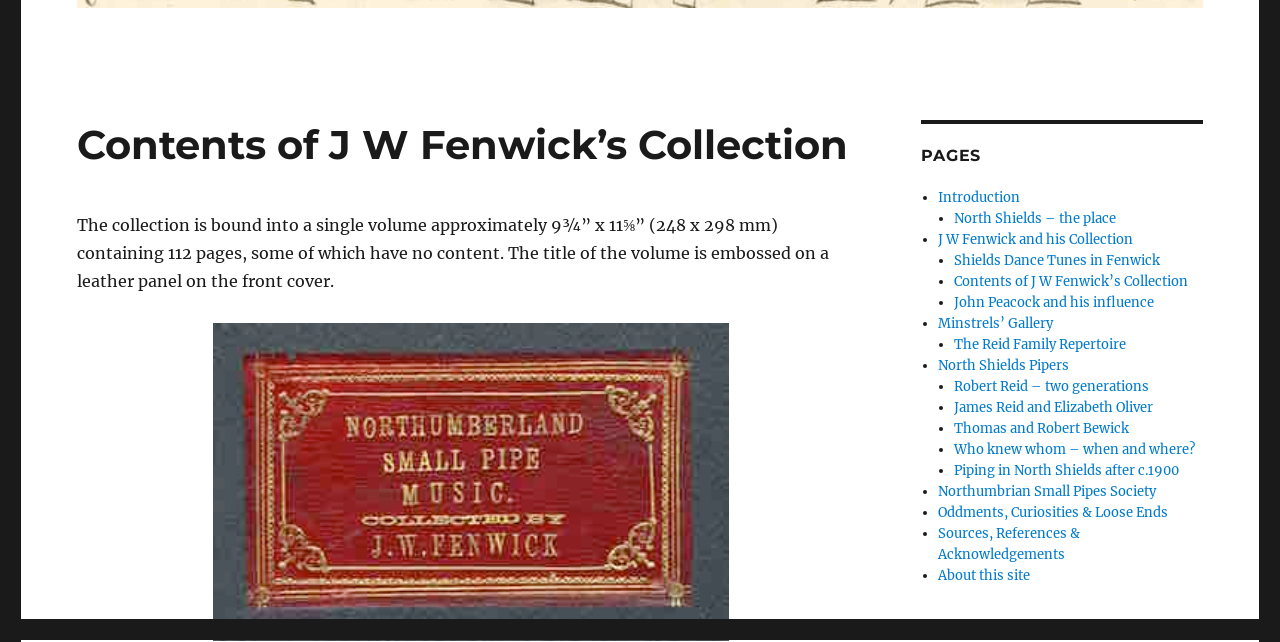Please find the bounding box coordinates in the format (top-left x, top-left y, bottom-right x, bottom-right y) for the given element description. Ensure the coordinates are floating point numbers between 0 and 1. Description: Introduction

[0.733, 0.294, 0.797, 0.32]